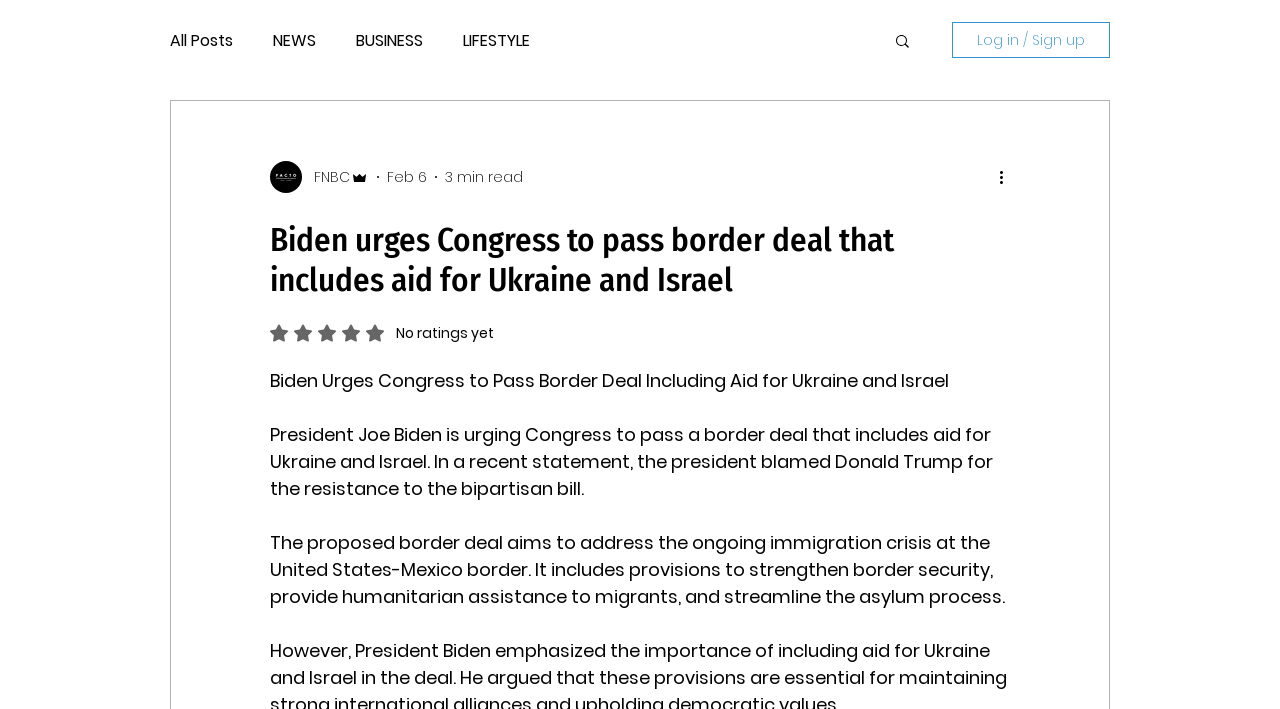Find the bounding box coordinates of the area to click in order to follow the instruction: "View more actions".

[0.778, 0.233, 0.797, 0.267]